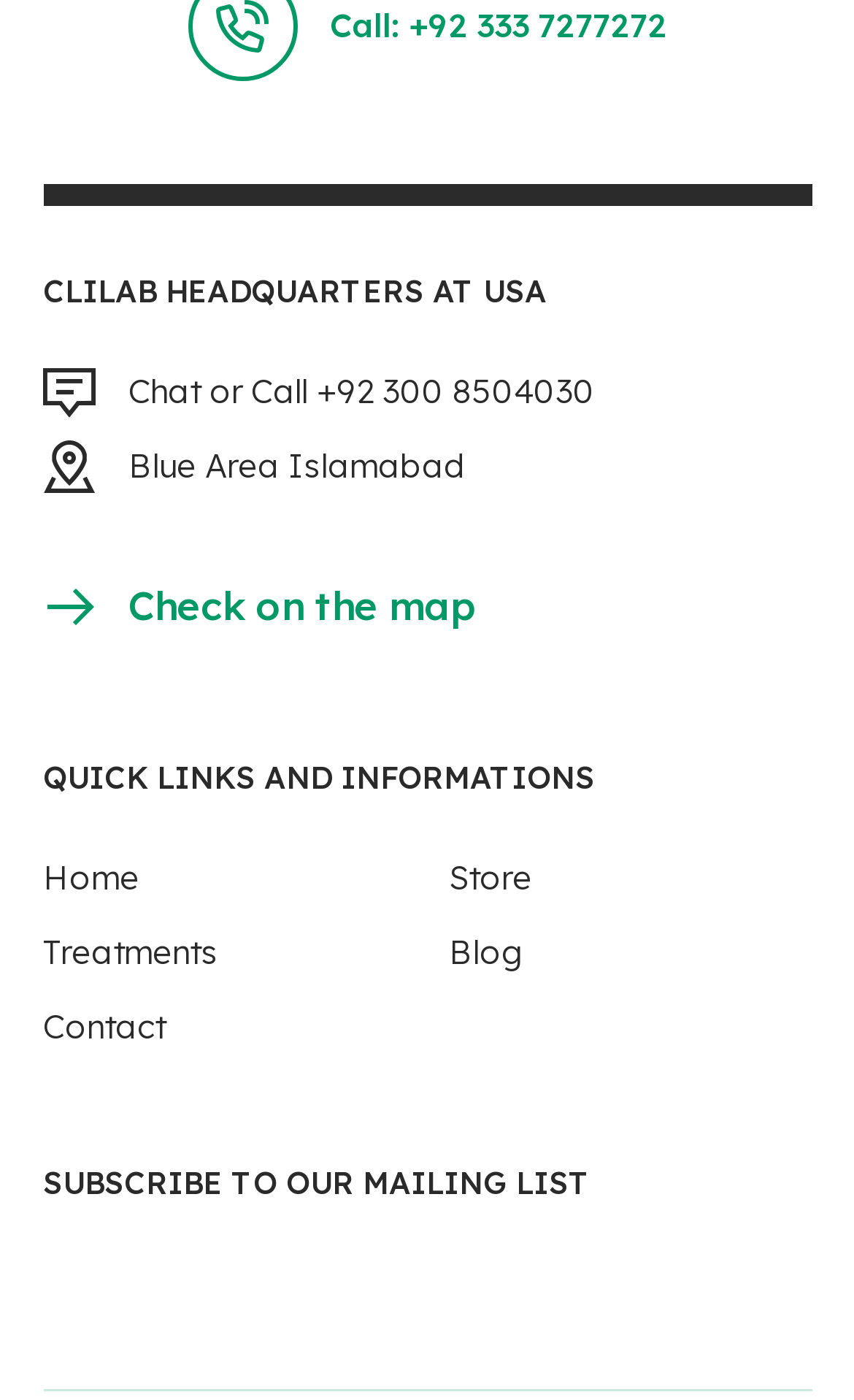Please determine the bounding box of the UI element that matches this description: Check on the map. The coordinates should be given as (top-left x, top-left y, bottom-right x, bottom-right y), with all values between 0 and 1.

[0.05, 0.414, 0.555, 0.452]